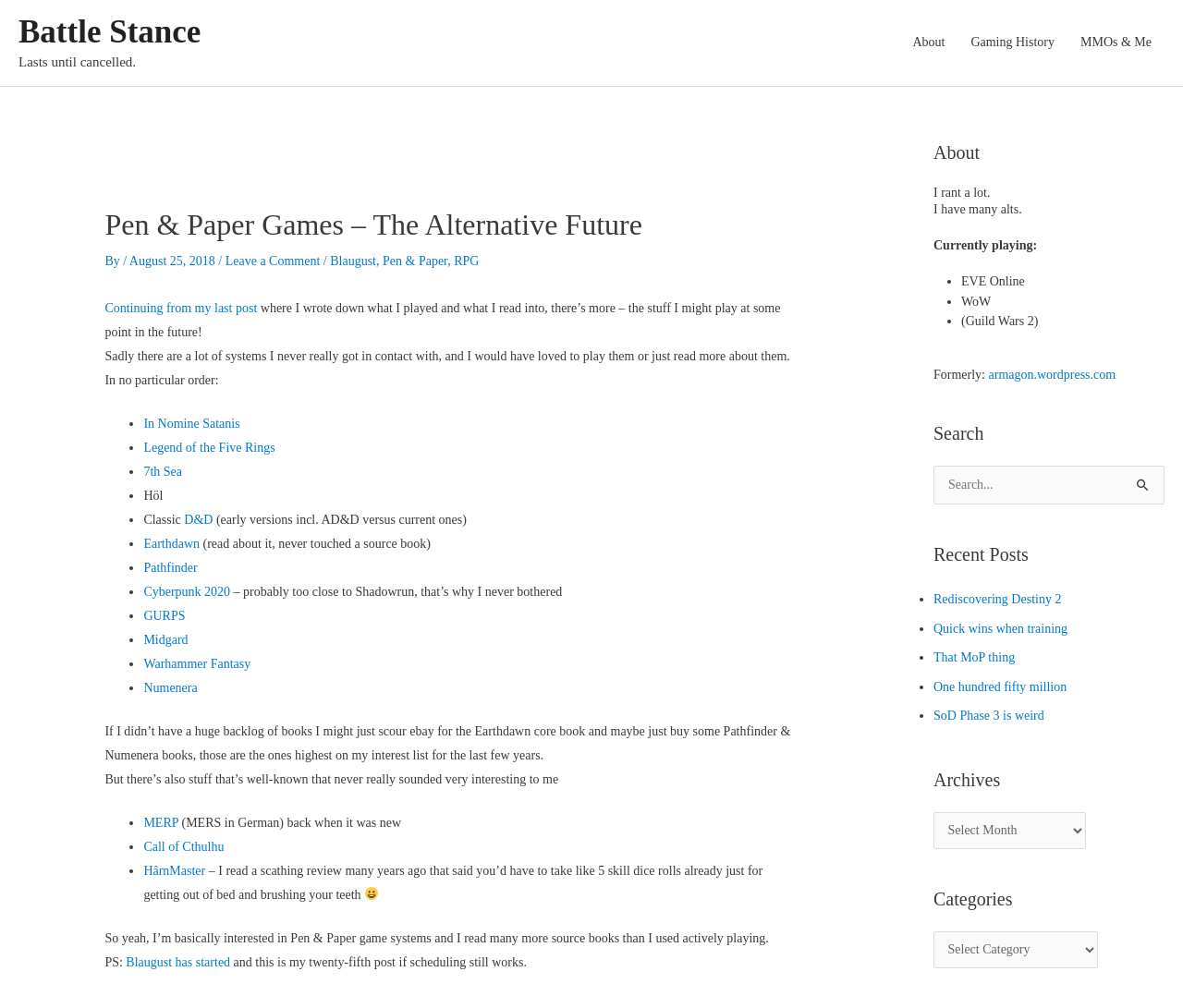What is the name of the first game system mentioned in the list?
Look at the screenshot and respond with one word or a short phrase.

In Nomine Satanis